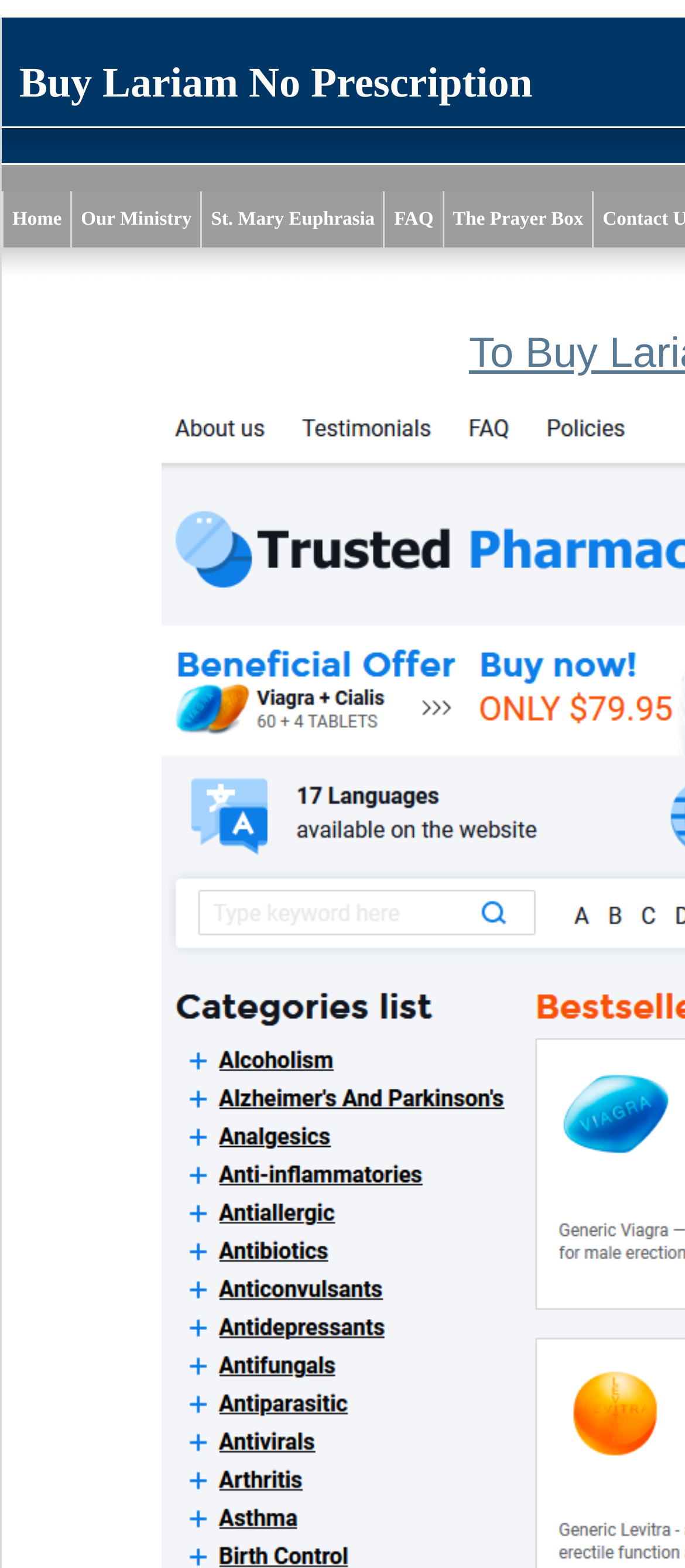What is the purpose of this webpage?
Using the image, provide a concise answer in one word or a short phrase.

Purchase Lariam